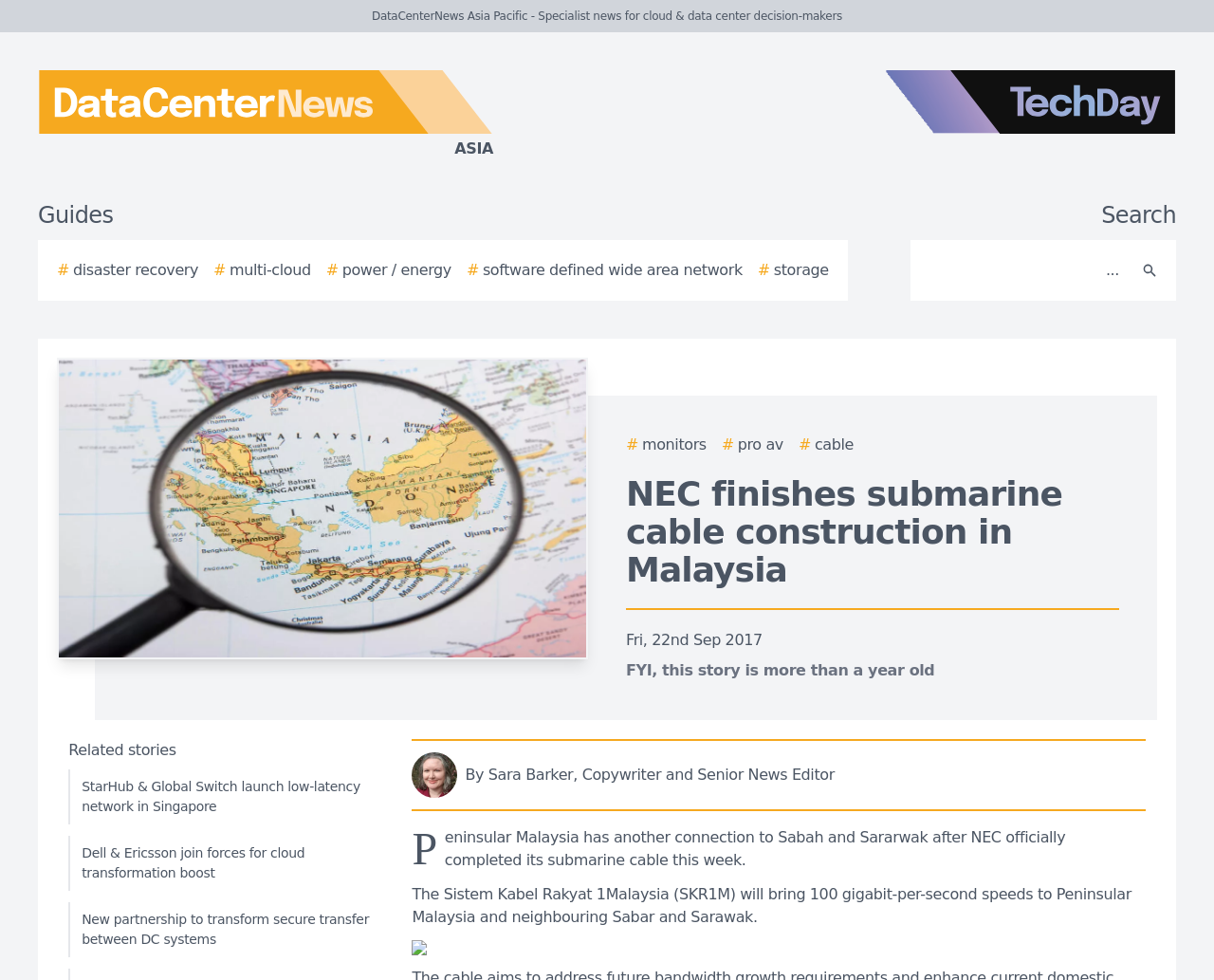What is the position of the 'Search' textbox?
Use the information from the image to give a detailed answer to the question.

I determined the answer by looking at the bounding box coordinates of the 'Search' textbox, which are [0.756, 0.253, 0.931, 0.299]. These coordinates suggest that the textbox is located in the top-right corner of the webpage.